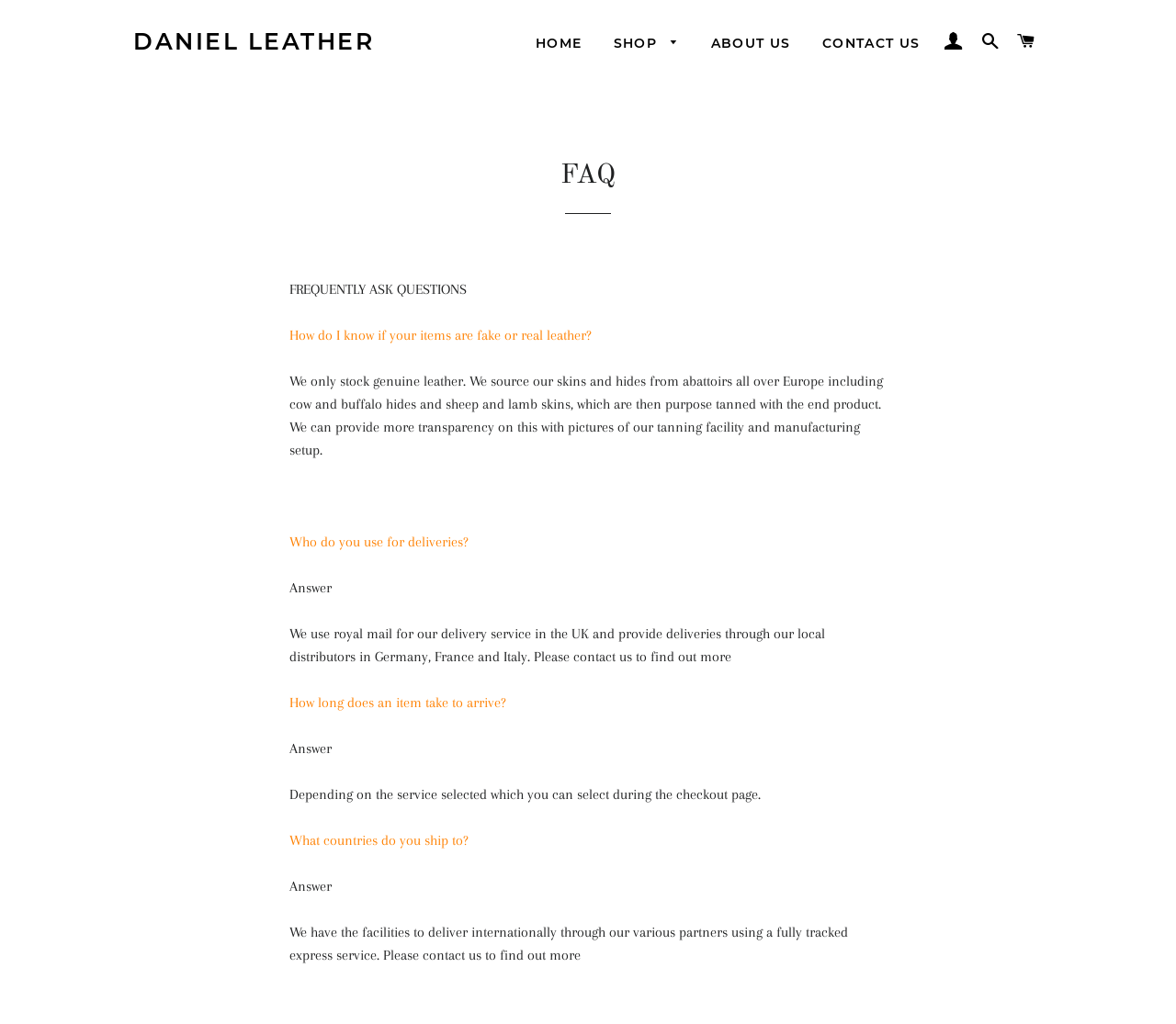Please determine the bounding box coordinates, formatted as (top-left x, top-left y, bottom-right x, bottom-right y), with all values as floating point numbers between 0 and 1. Identify the bounding box of the region described as: For Developers

None